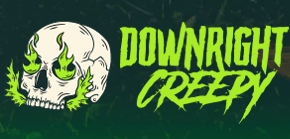Detail everything you observe in the image.

This striking image features the logo for "Downright Creepy," a platform known for its focus on horror films and TV series. The design prominently showcases a stylized skull adorned with green flames, symbolizing the chilling and thrilling aspects of the horror genre. The bold typography emphasizes the name "DOWNRIGHT CREEPY," with a vibrant green hue that contrasts starkly against the darker background, embodying the eerie aesthetics that fans of horror appreciate. This logo encapsulates the essence of the platform, inviting enthusiasts to explore its range of content related to sci-fi horror and beyond.